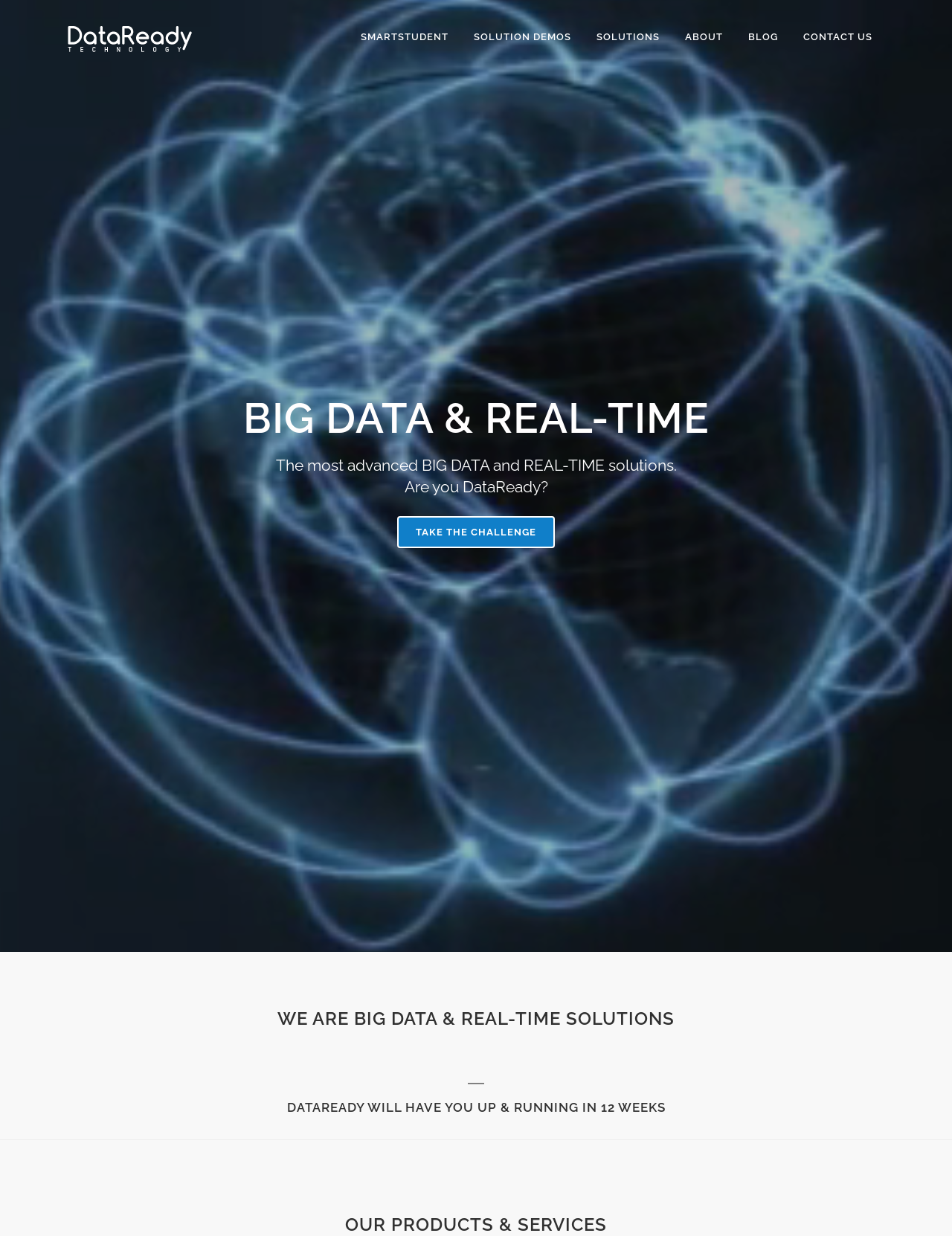Extract the bounding box of the UI element described as: "Home".

None